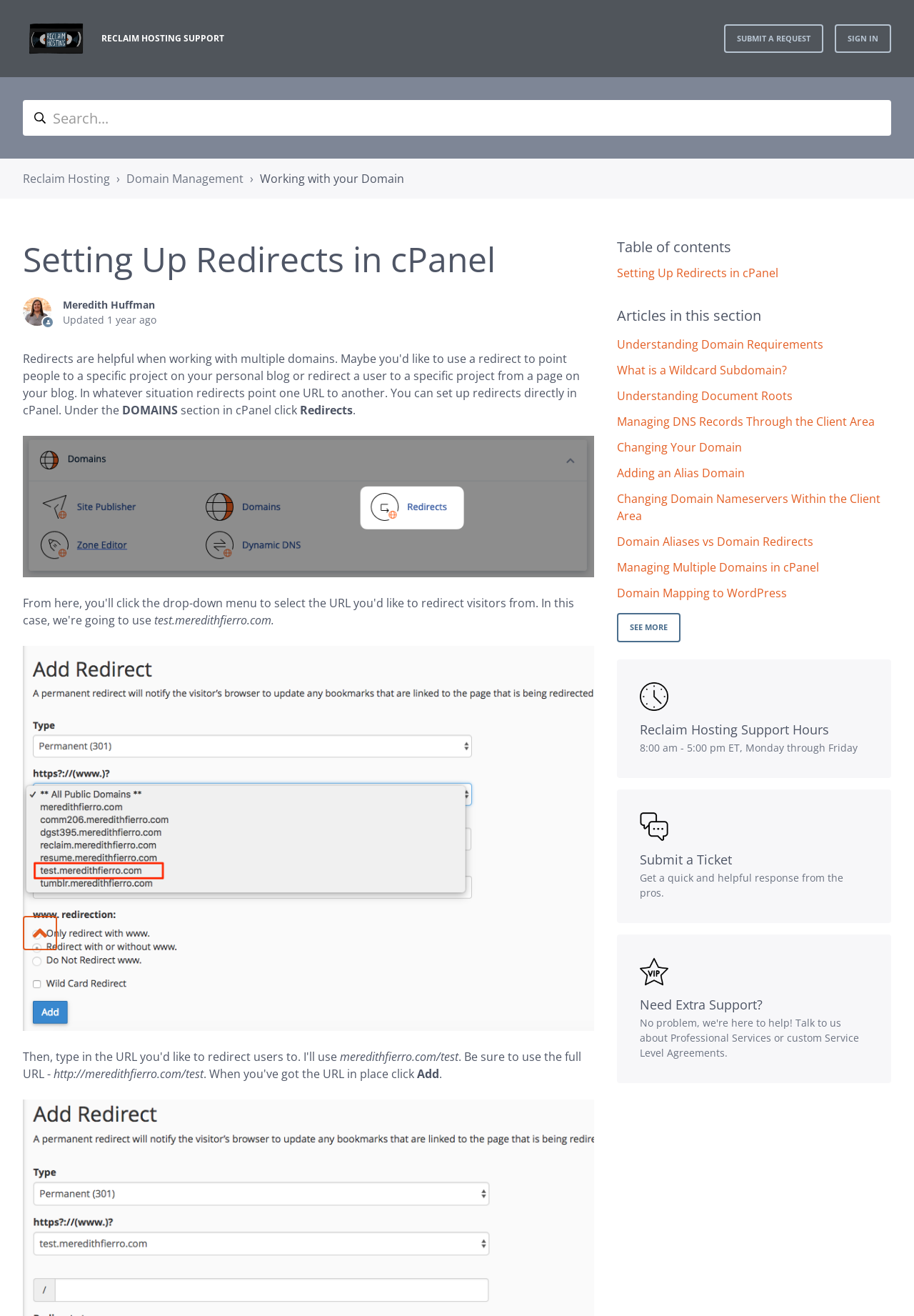What is the topic of the article?
By examining the image, provide a one-word or phrase answer.

Setting Up Redirects in cPanel